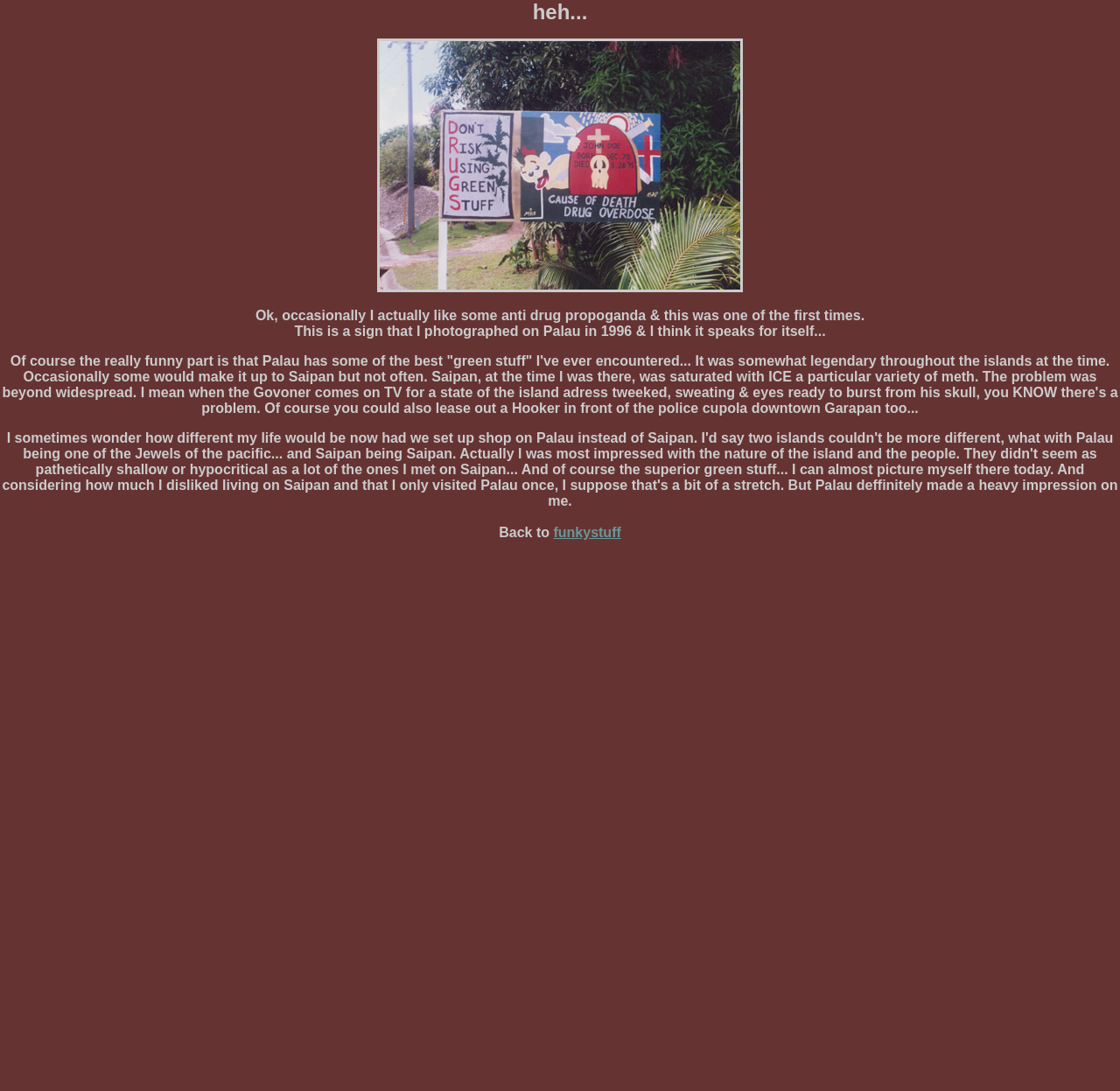What is the purpose of the sign in the image?
Please provide a single word or phrase as your answer based on the screenshot.

To warn against drug use